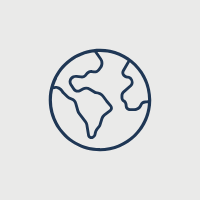What is the mission of Furniture For Life?
Examine the image and give a concise answer in one word or a short phrase.

Seek partners for distributing brands